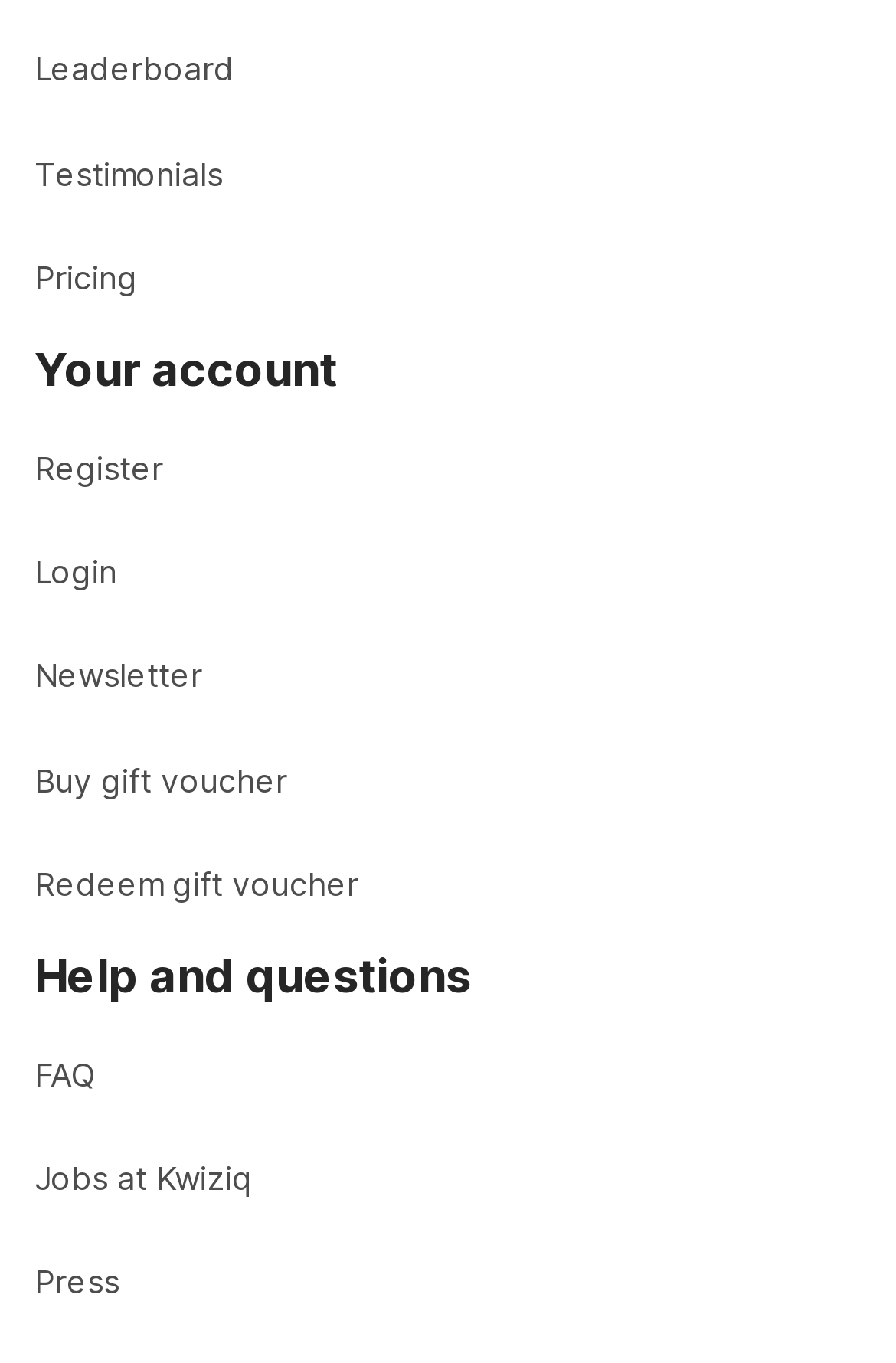Please identify the bounding box coordinates of the element's region that I should click in order to complete the following instruction: "Register an account". The bounding box coordinates consist of four float numbers between 0 and 1, i.e., [left, top, right, bottom].

[0.038, 0.316, 0.962, 0.37]